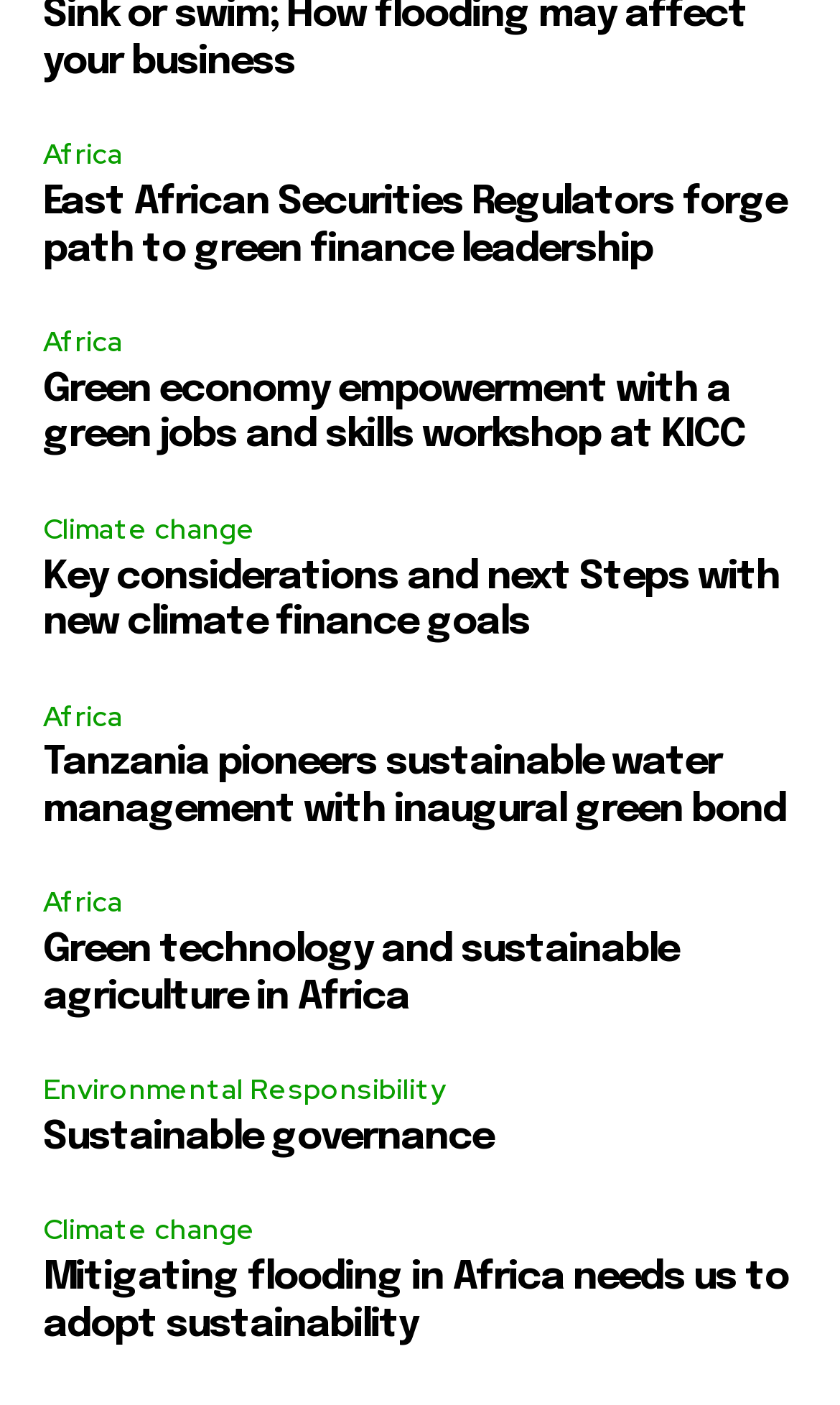Specify the bounding box coordinates of the element's area that should be clicked to execute the given instruction: "Click on the link to learn about East African Securities Regulators". The coordinates should be four float numbers between 0 and 1, i.e., [left, top, right, bottom].

[0.051, 0.13, 0.936, 0.191]